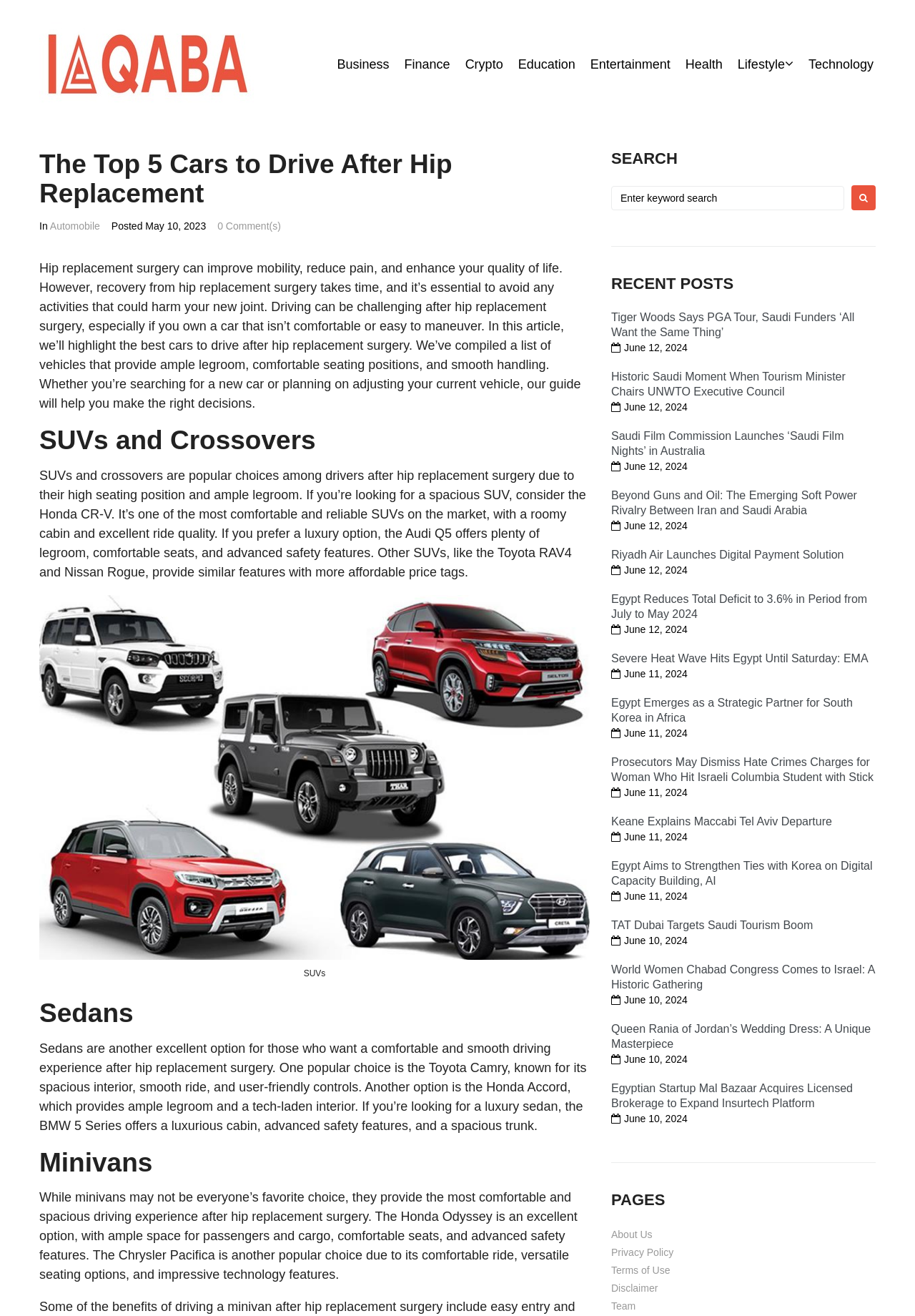What is the purpose of the 'SEARCH' section?
Answer the question with a thorough and detailed explanation.

The 'SEARCH' section on the webpage allows users to search for specific content or keywords, with a search box and a button to submit the search query.